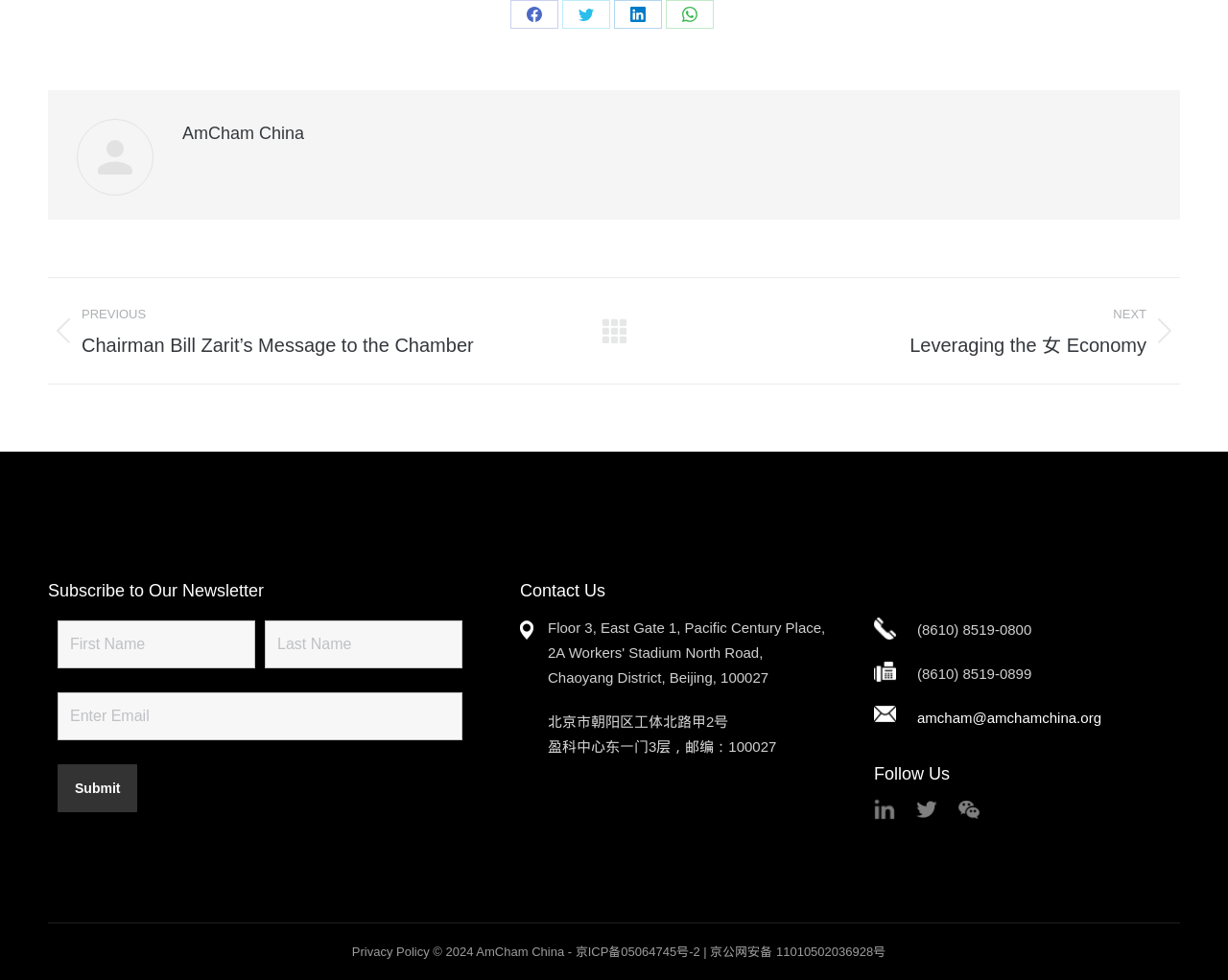Identify the bounding box coordinates of the section to be clicked to complete the task described by the following instruction: "Subscribe to Our Newsletter". The coordinates should be four float numbers between 0 and 1, formatted as [left, top, right, bottom].

[0.039, 0.593, 0.215, 0.613]